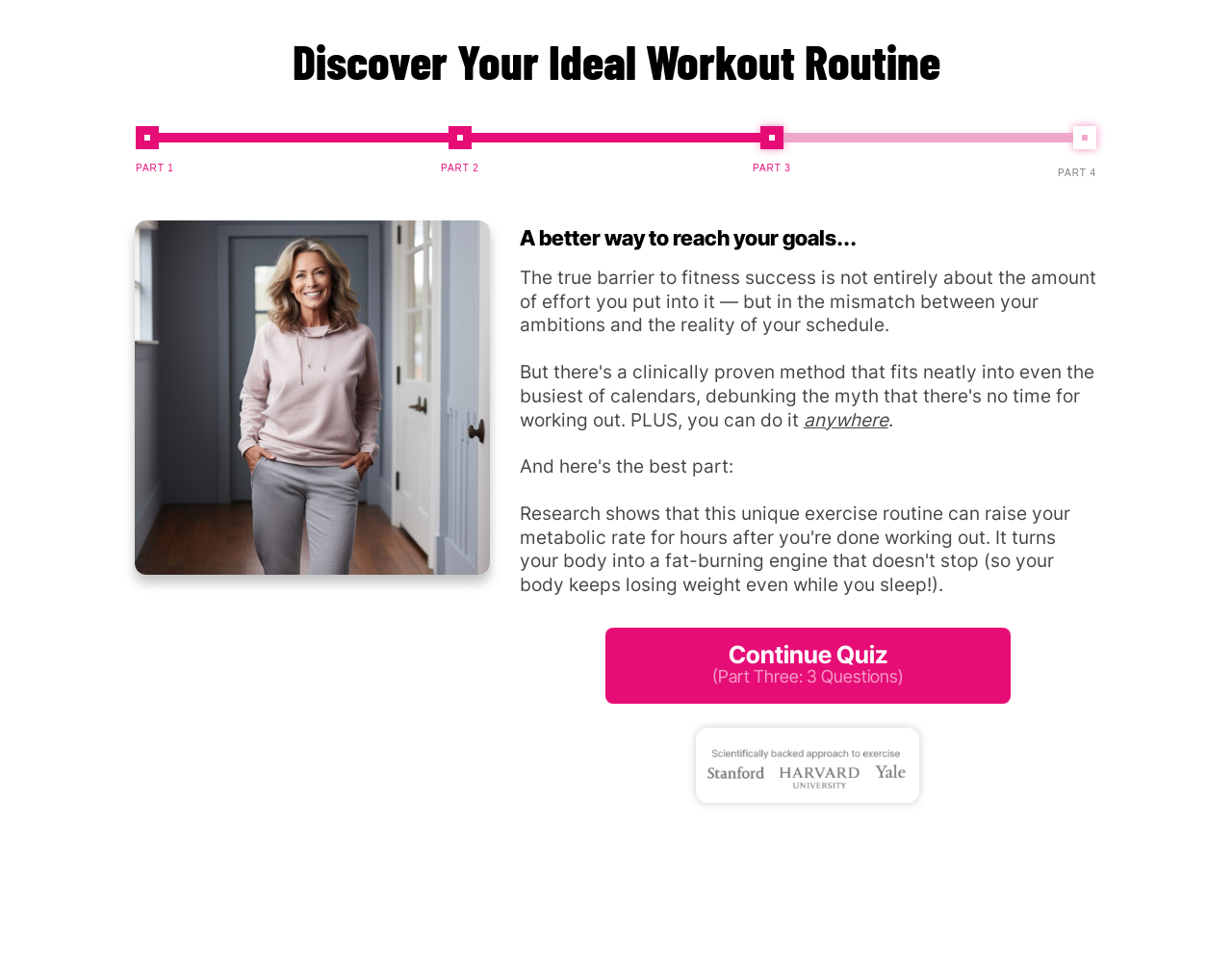Look at the image and answer the question in detail:
What is the number of parts in the quiz?

I counted the number of 'PART' labels on the webpage, which are 'PART 1', 'PART 2', 'PART 3', and 'PART 4', so there are 4 parts in the quiz.